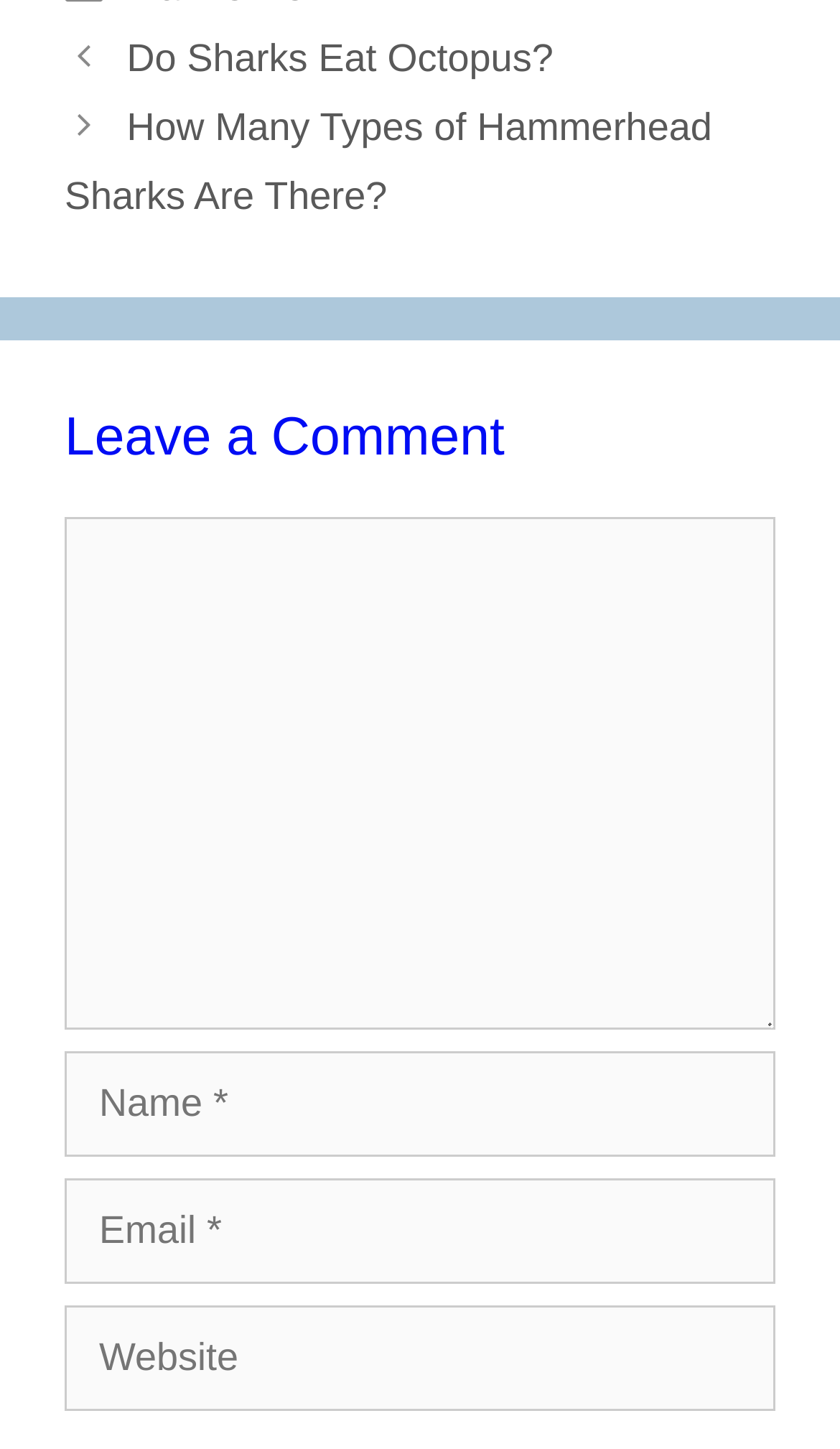From the details in the image, provide a thorough response to the question: How many textboxes are required to be filled?

I counted the number of required textboxes, which are 'Comment', 'Name', and 'Email'. Therefore, there are 3 required textboxes.